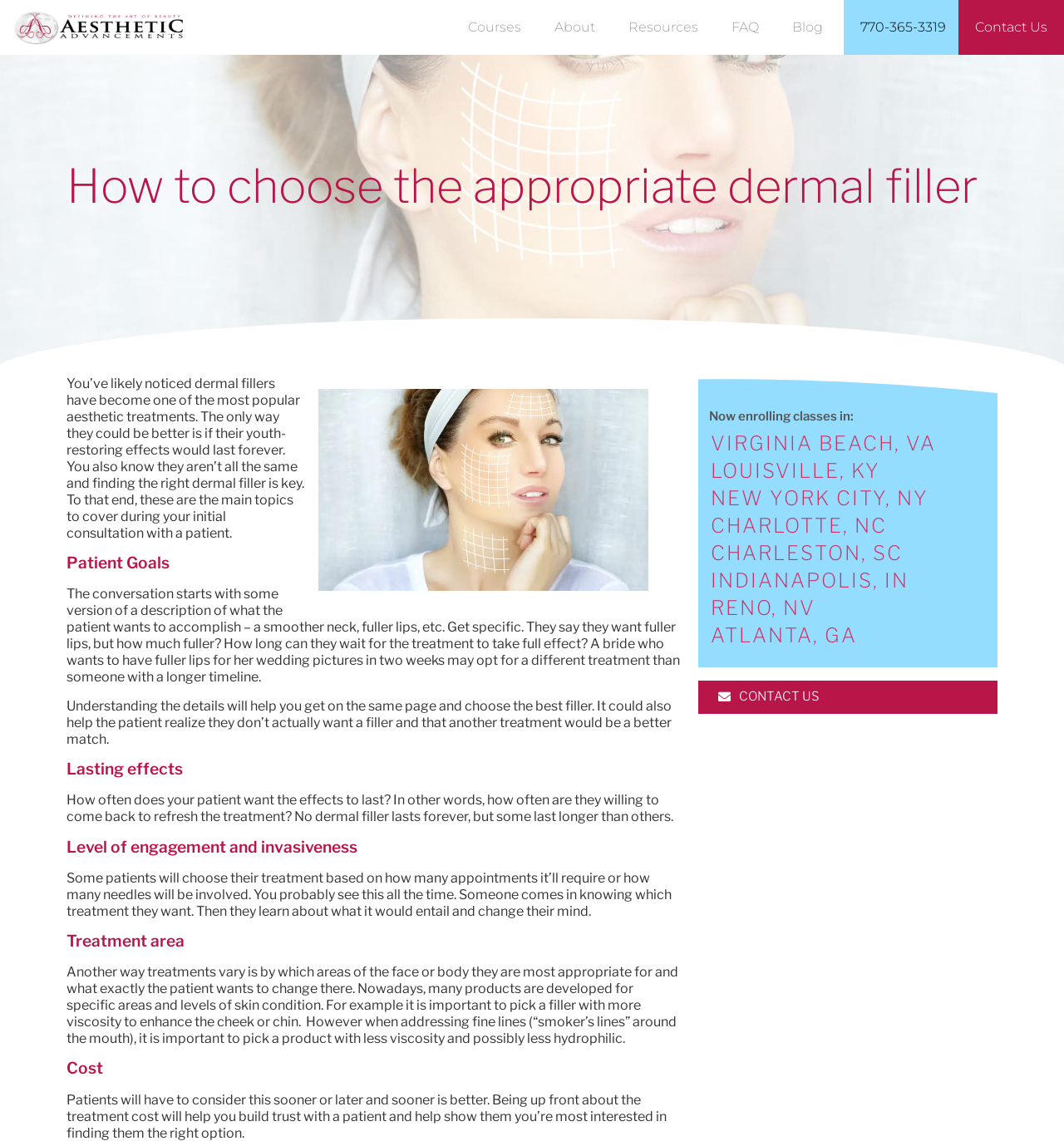Examine the image carefully and respond to the question with a detailed answer: 
What is the logo of Aesthetic Advancements Institute?

The logo is located at the top left corner of the webpage, with a bounding box coordinate of [0.013, 0.008, 0.172, 0.04]. It is an image element with a description of 'Aesthetic Advancements logo'.